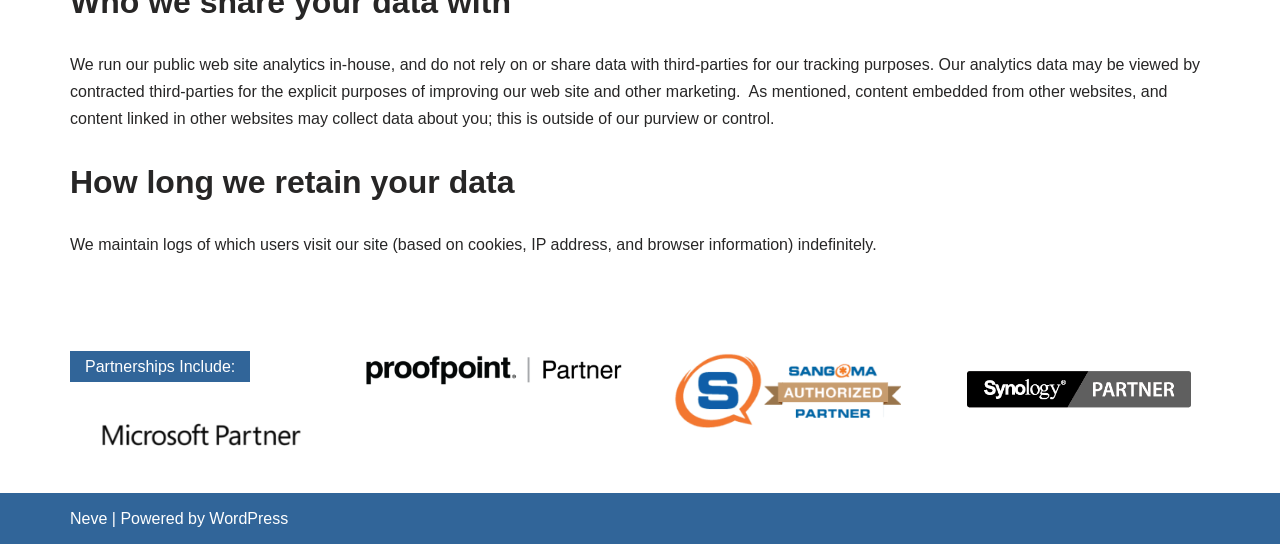Use one word or a short phrase to answer the question provided: 
What is mentioned as being outside of the website's purview or control?

Data collection by embedded content